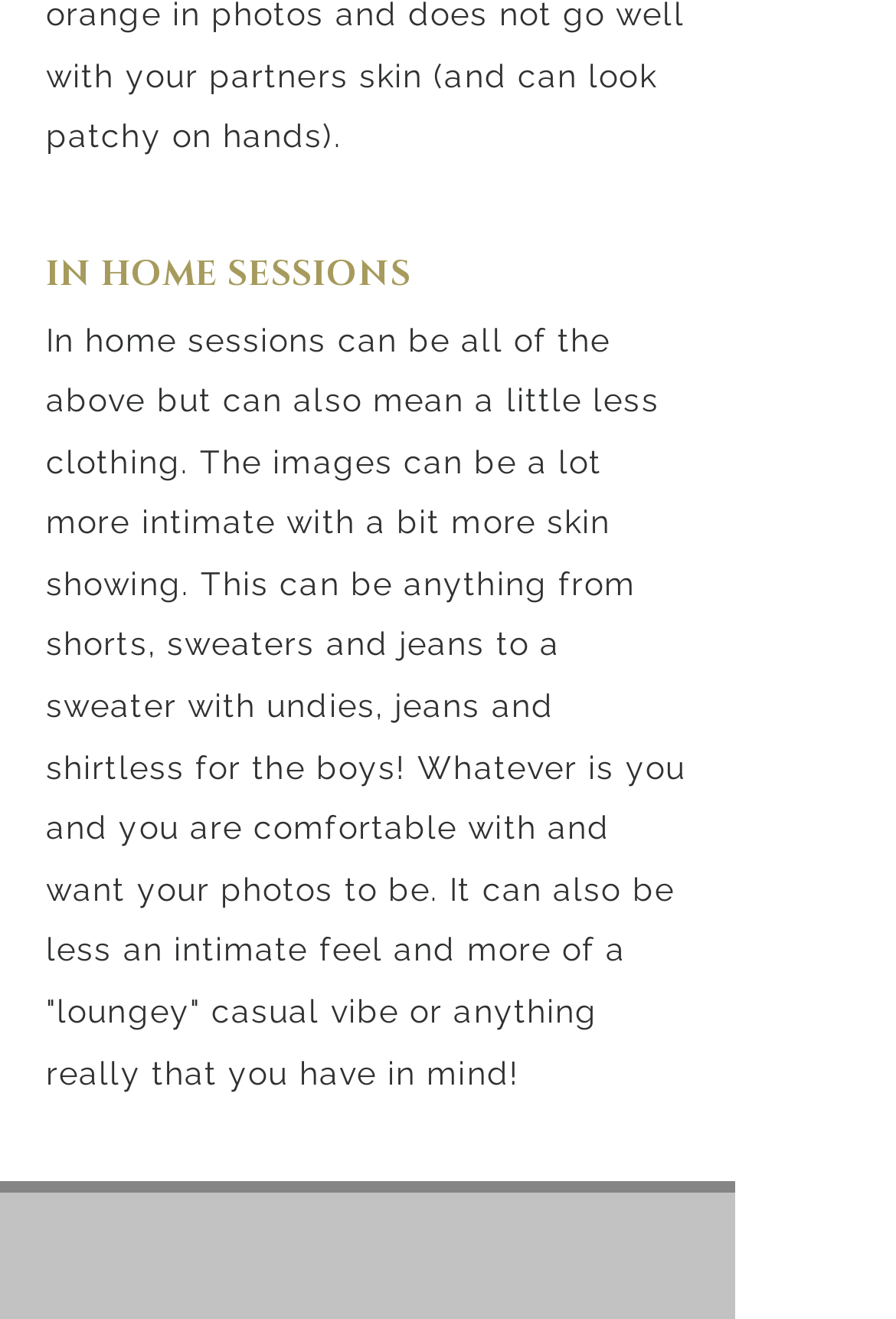Respond to the following question with a brief word or phrase:
Is the webpage focused on a specific gender?

No